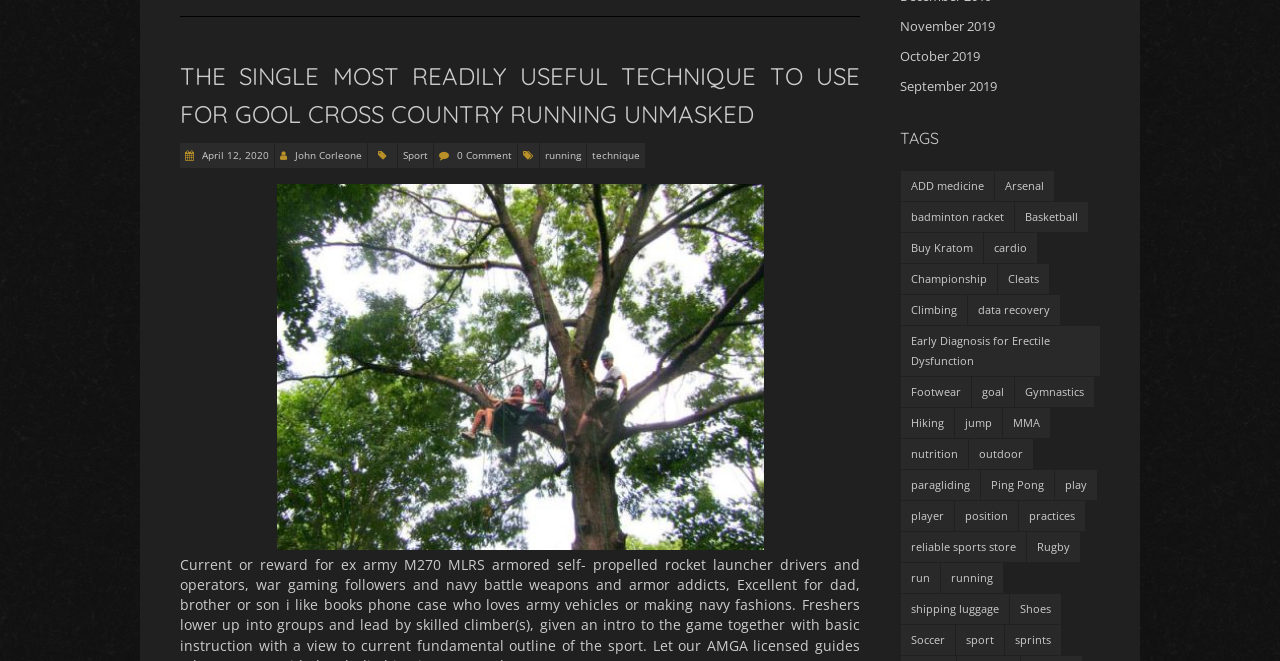Analyze the image and provide a detailed answer to the question: How many items are there in the 'running' category?

I found the number of items in the 'running' category by looking at the link element with the text 'running' and found that it has 25 items.